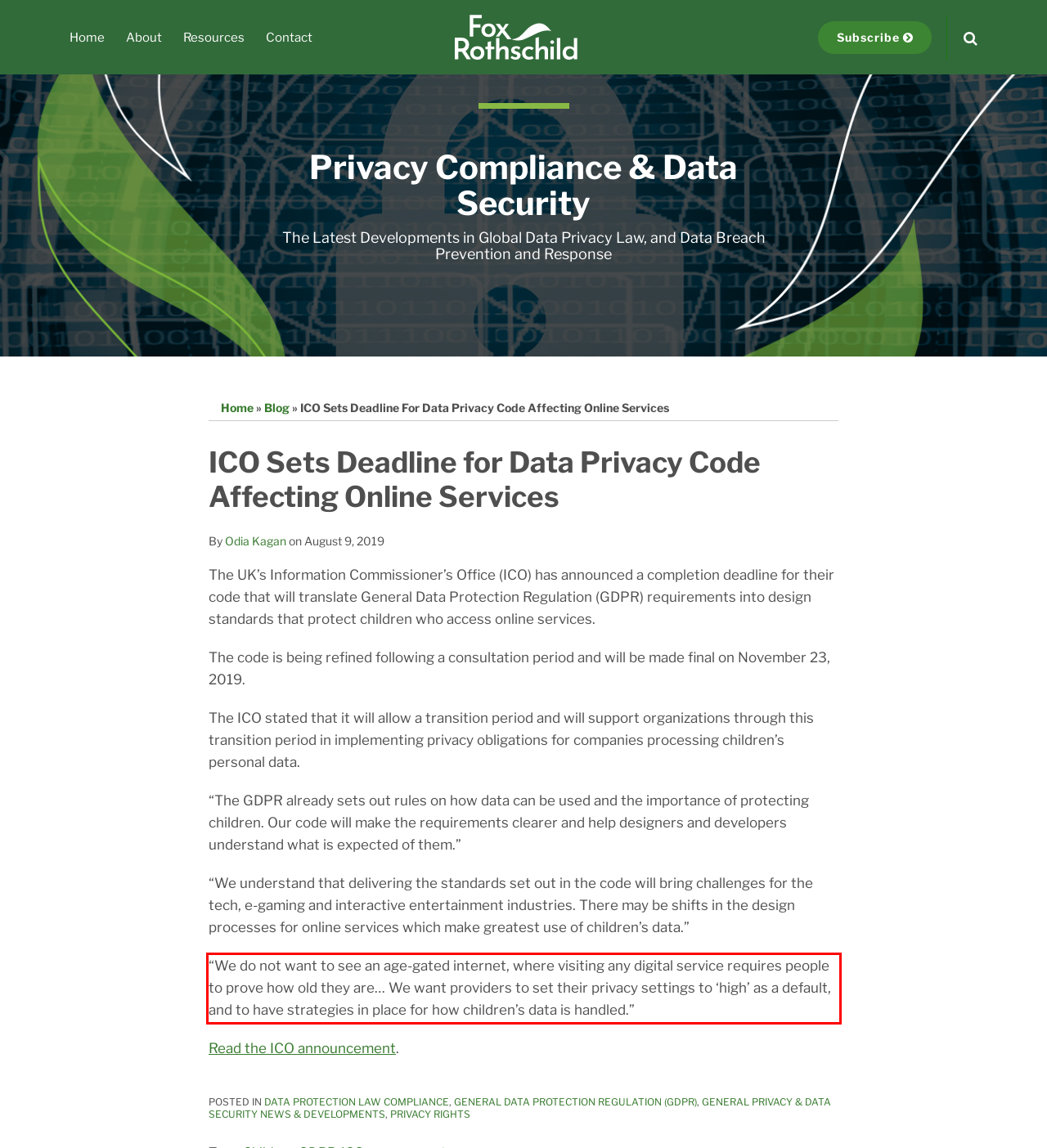In the screenshot of the webpage, find the red bounding box and perform OCR to obtain the text content restricted within this red bounding box.

“We do not want to see an age-gated internet, where visiting any digital service requires people to prove how old they are… We want providers to set their privacy settings to ‘high’ as a default, and to have strategies in place for how children’s data is handled.”